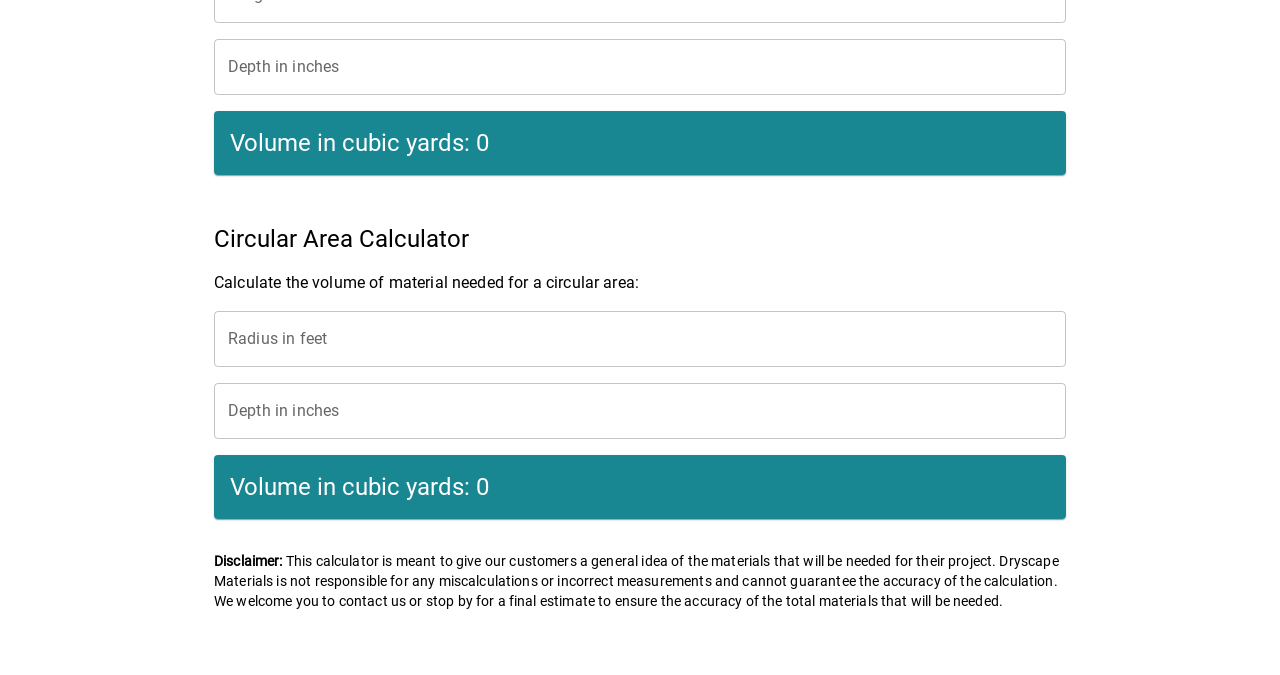Provide the bounding box coordinates of the HTML element this sentence describes: "parent_node: Radius in feet". The bounding box coordinates consist of four float numbers between 0 and 1, i.e., [left, top, right, bottom].

[0.167, 0.461, 0.833, 0.544]